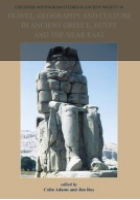Refer to the image and provide an in-depth answer to the question:
What series does the book belong to?

The caption states that the book is part of the 'Oxford Studies in Ancient Society' series, which provides context about the book's academic affiliation and scope.